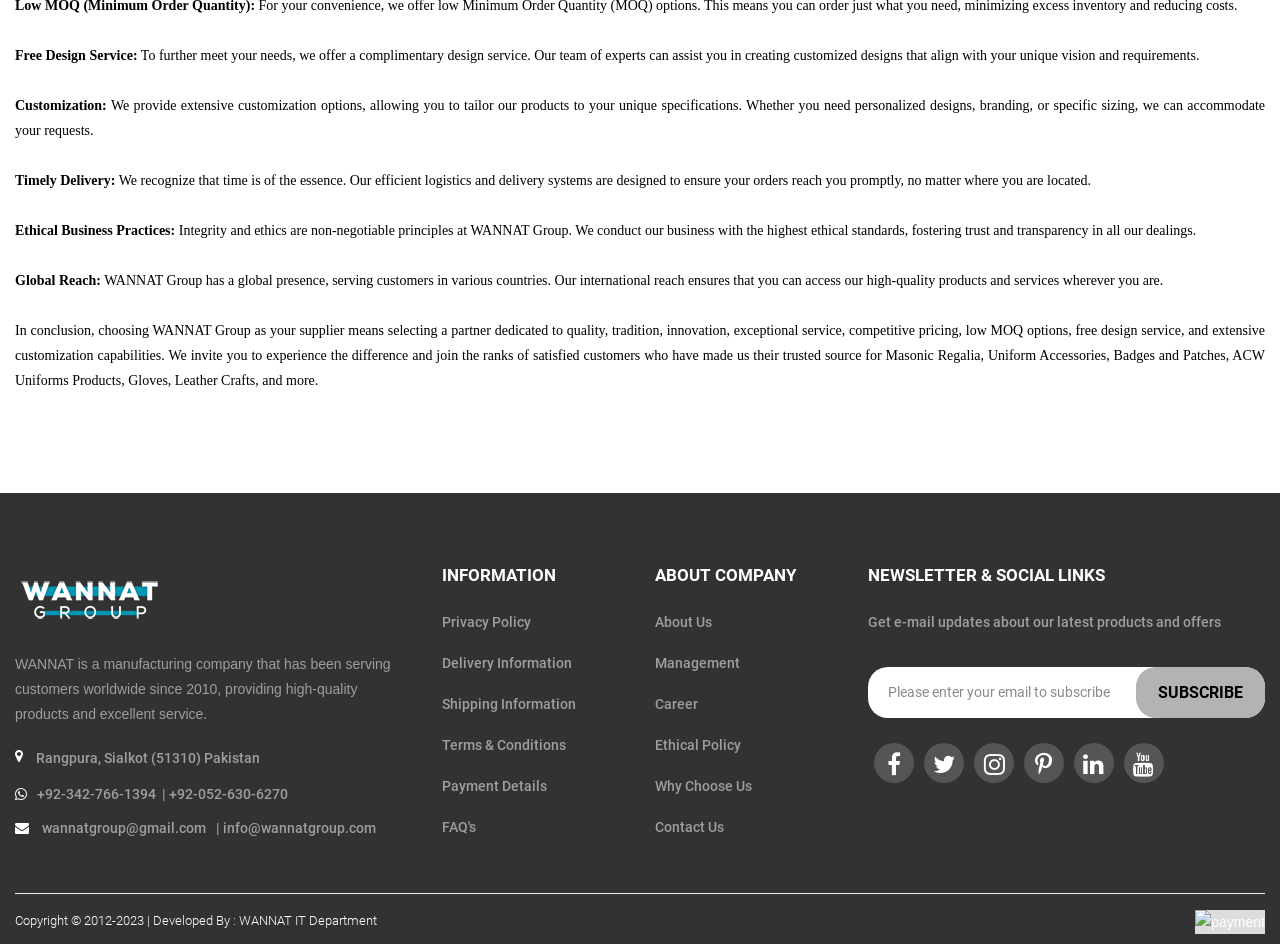How can customers contact the company?
Analyze the image and provide a thorough answer to the question.

Customers can contact the company through email at wannatgroup@gmail.com or info@wannatgroup.com, or by phone at +92-342-766-1394 or +92-052-630-6270, as listed at the bottom of the webpage.